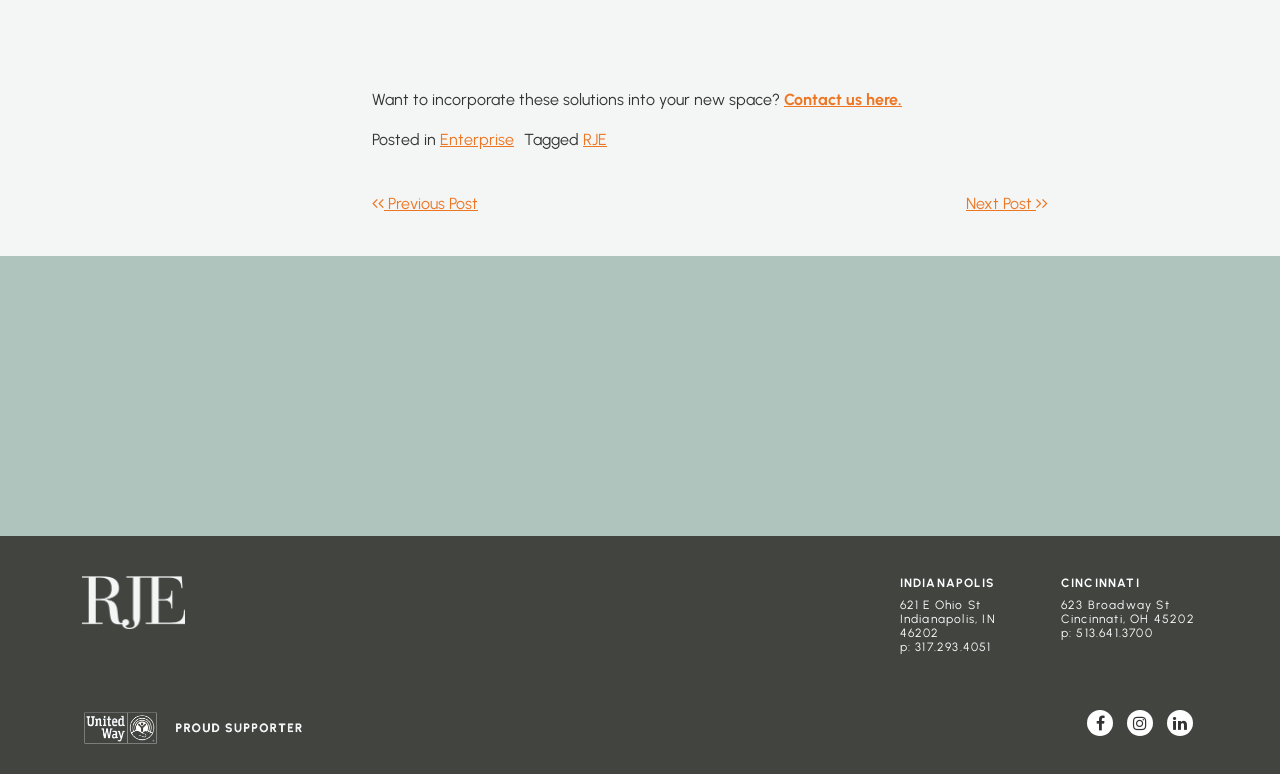What is the purpose of the 'LET'S TALK' button?
Look at the image and construct a detailed response to the question.

The 'LET'S TALK' button is a link element with bounding box coordinates [0.464, 0.538, 0.536, 0.575]. The purpose of this button is to allow users to contact the company, likely to discuss their inspiring space needs.